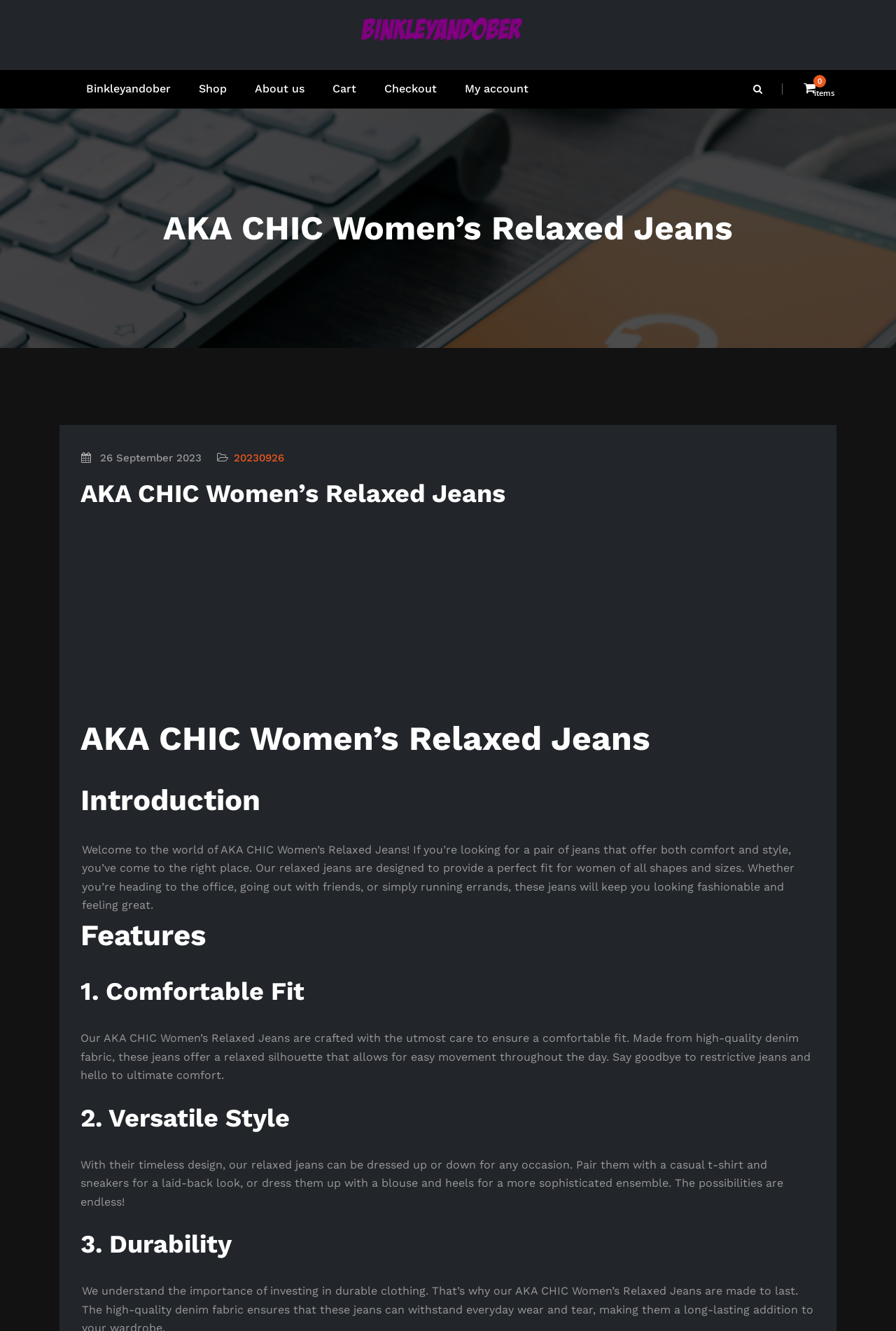How many items are in the cart?
Based on the image, please offer an in-depth response to the question.

The number of items in the cart can be found in the text '0 items' which is located at the top right corner of the webpage, near the cart icon.